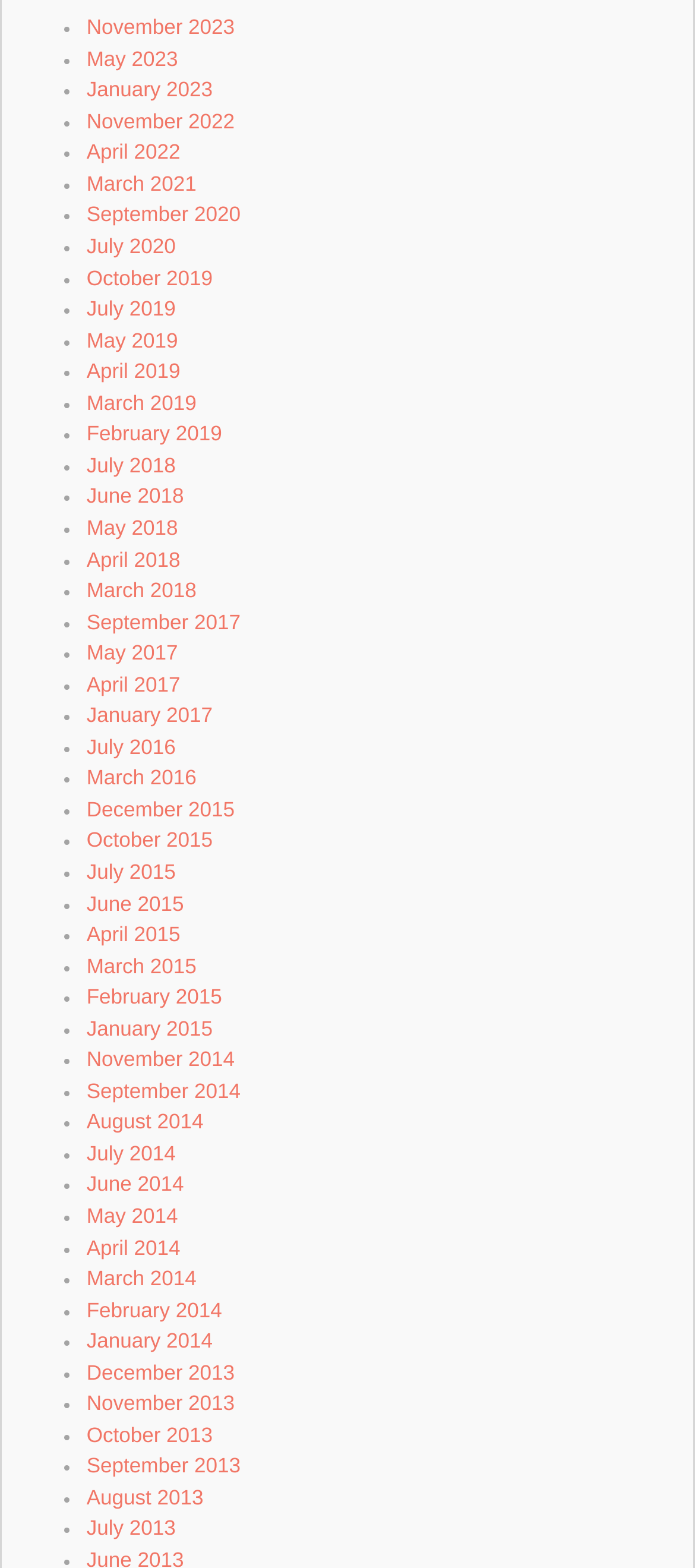Pinpoint the bounding box coordinates of the element you need to click to execute the following instruction: "View November 2023". The bounding box should be represented by four float numbers between 0 and 1, in the format [left, top, right, bottom].

[0.124, 0.01, 0.338, 0.025]